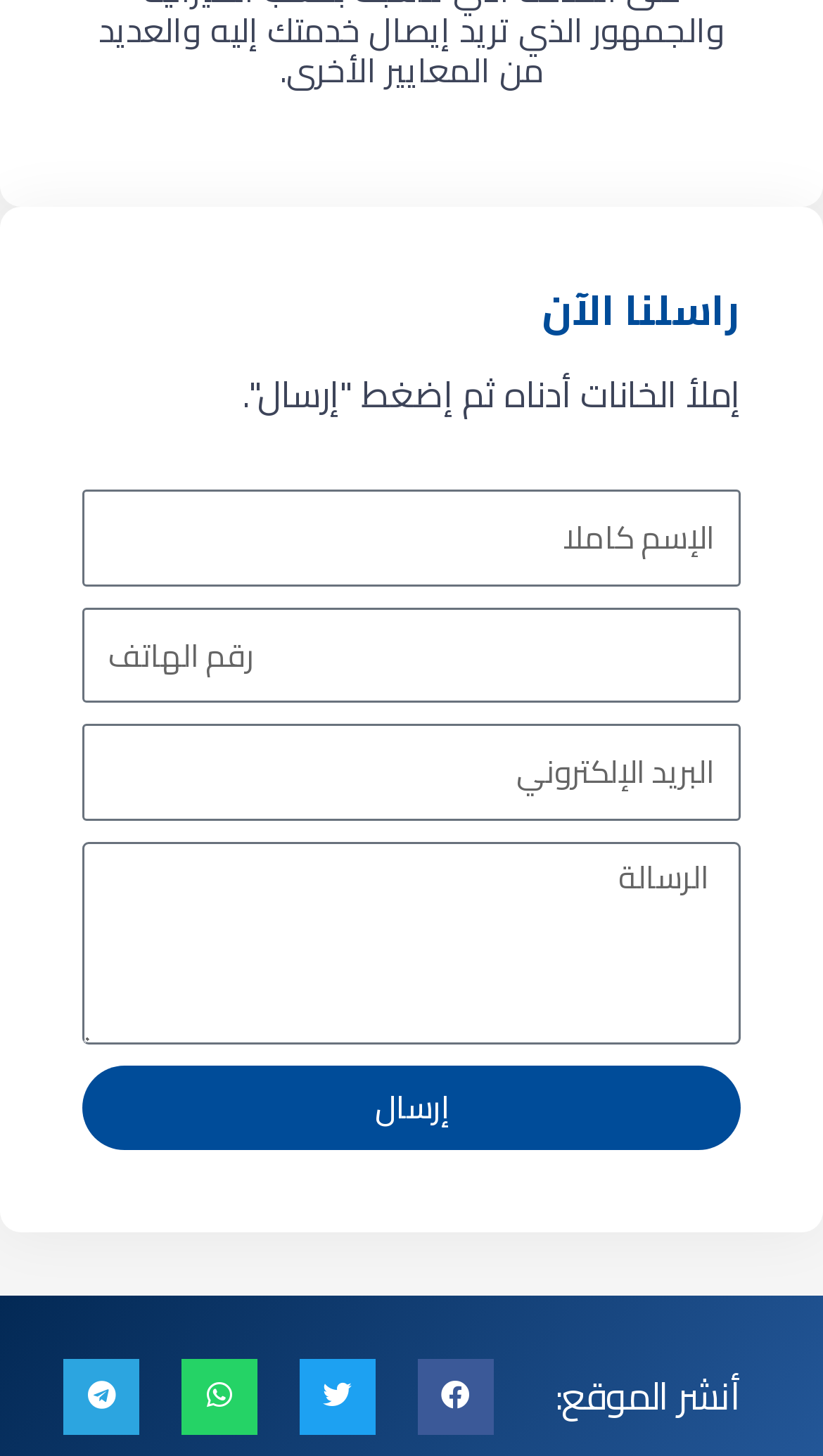Locate the bounding box coordinates of the element you need to click to accomplish the task described by this instruction: "Write your message".

[0.1, 0.578, 0.9, 0.717]